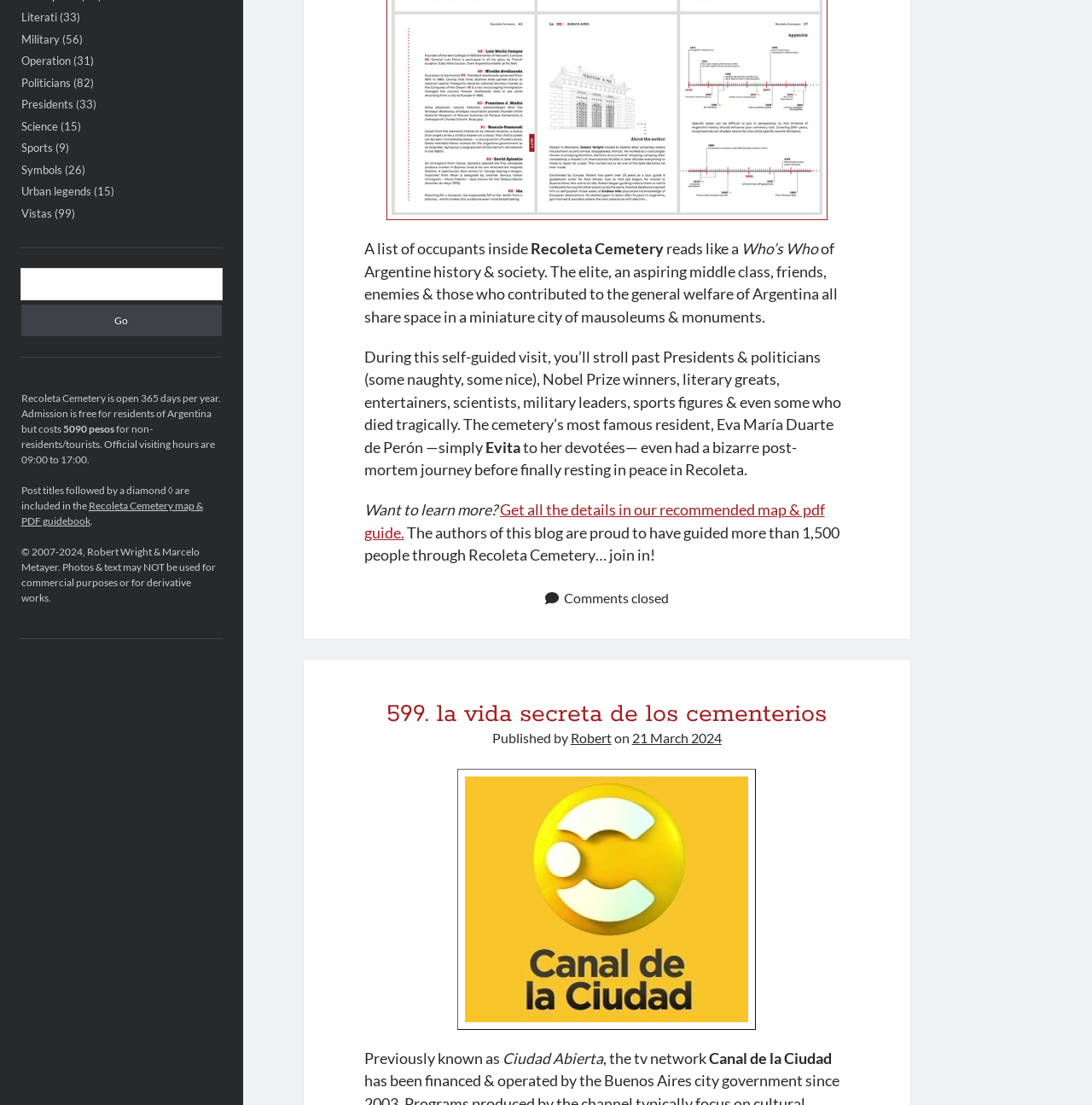Based on the provided description, "Operation", find the bounding box of the corresponding UI element in the screenshot.

[0.019, 0.049, 0.065, 0.061]